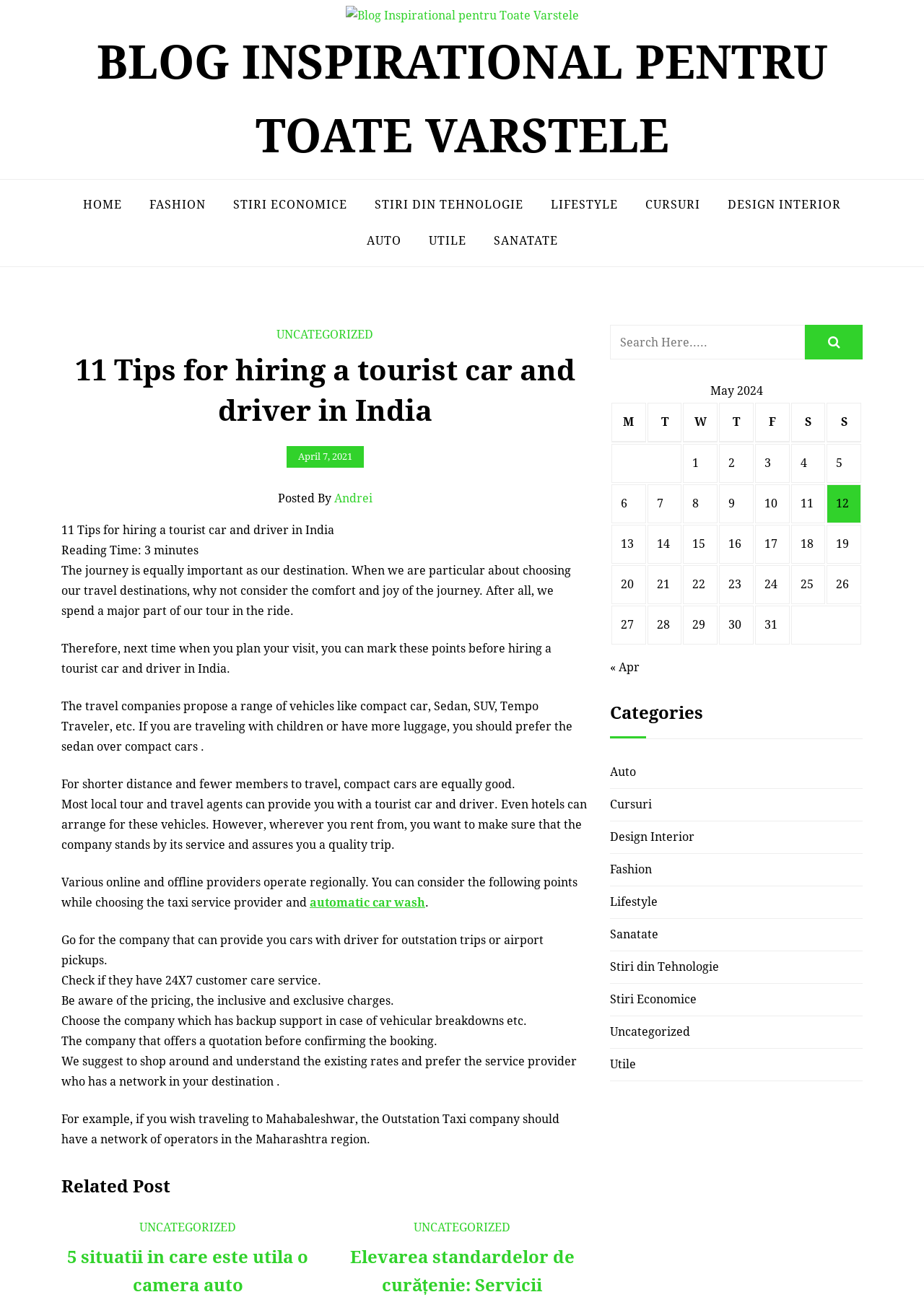How many days are shown in the calendar table?
Provide a fully detailed and comprehensive answer to the question.

The calendar table shows the days from 1 to 19, which can be counted by looking at the grid cells in the table.